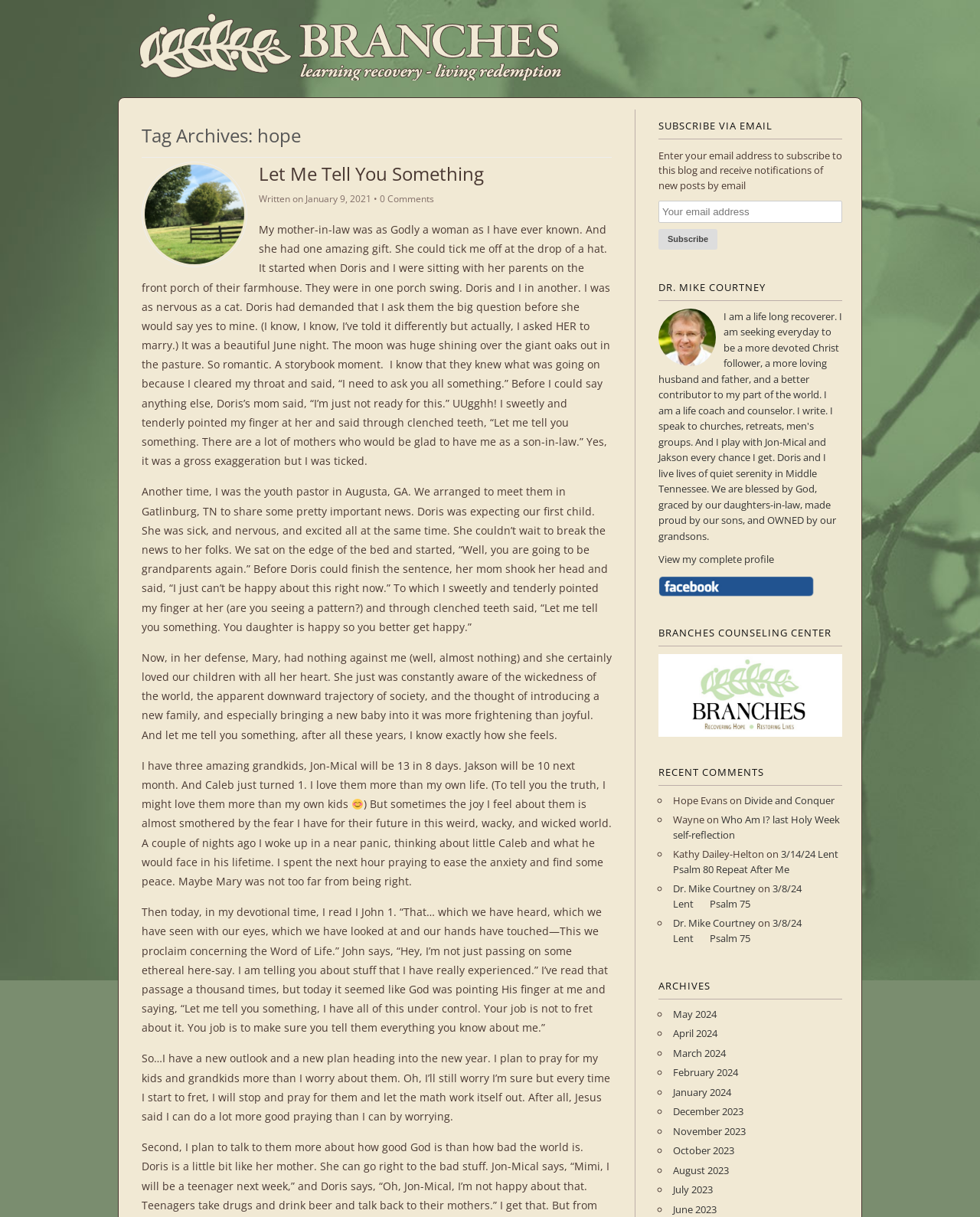Please extract and provide the main headline of the webpage.

Tag Archives: hope